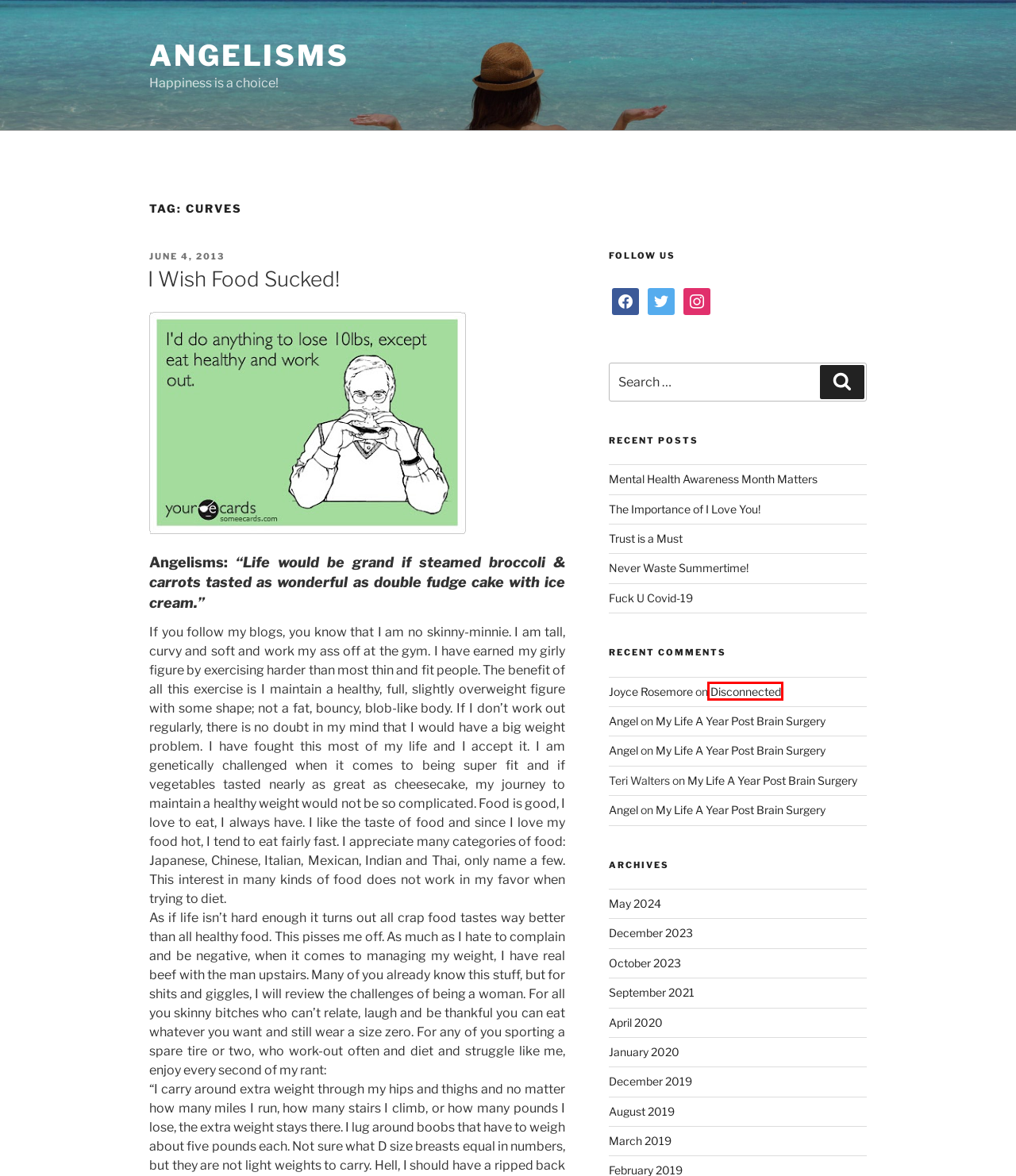Observe the screenshot of a webpage with a red bounding box highlighting an element. Choose the webpage description that accurately reflects the new page after the element within the bounding box is clicked. Here are the candidates:
A. I Wish Food Sucked! – Angelisms
B. Fuck U Covid-19 – Angelisms
C. March 2019 – Angelisms
D. December 2023 – Angelisms
E. May 2024 – Angelisms
F. April 2020 – Angelisms
G. Never Waste Summertime! – Angelisms
H. Disconnected – Angelisms

H